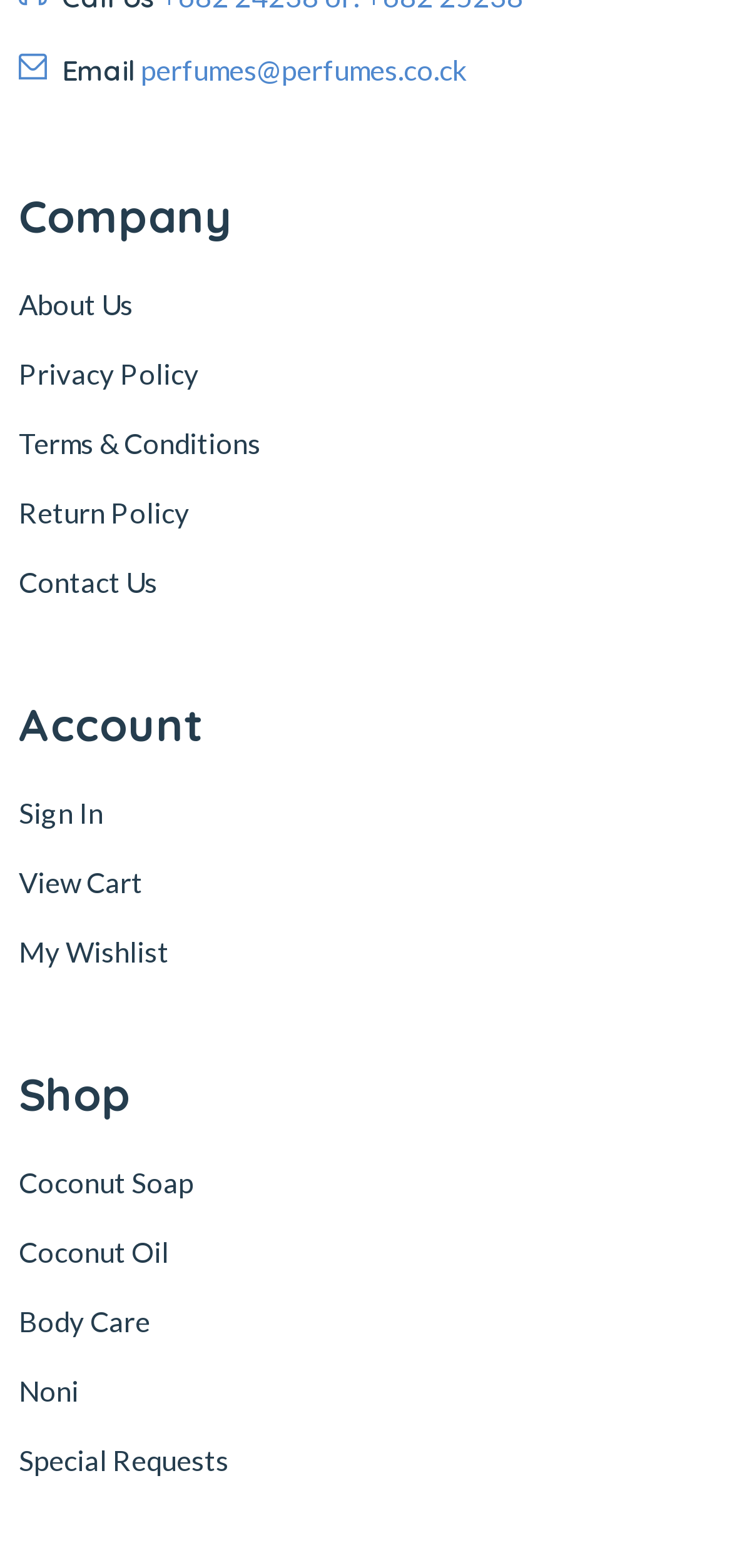Please identify the bounding box coordinates of the element I should click to complete this instruction: 'View shopping cart'. The coordinates should be given as four float numbers between 0 and 1, like this: [left, top, right, bottom].

[0.026, 0.548, 0.974, 0.577]